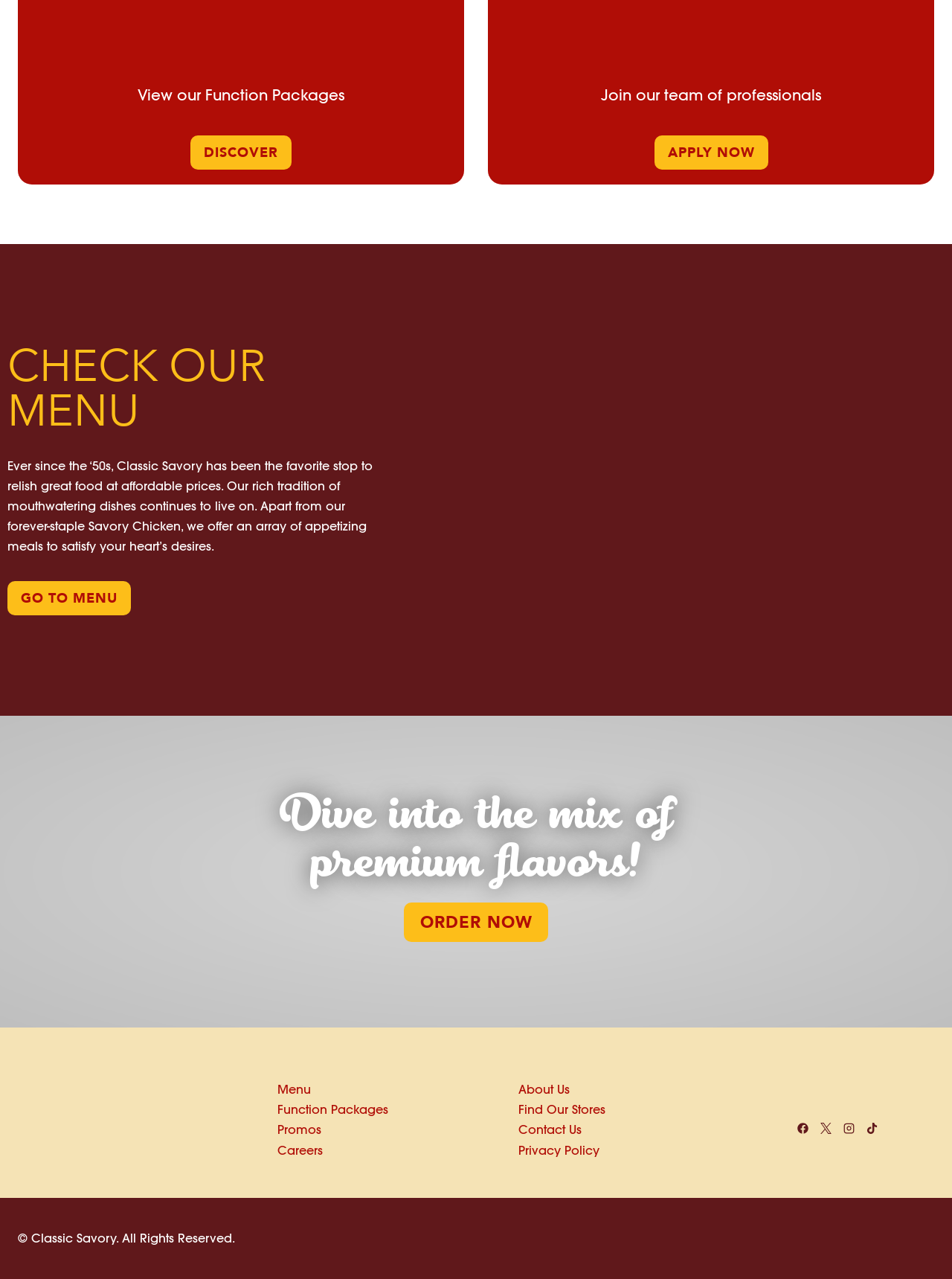Identify the bounding box coordinates for the element you need to click to achieve the following task: "Go to the menu". The coordinates must be four float values ranging from 0 to 1, formatted as [left, top, right, bottom].

[0.008, 0.454, 0.138, 0.481]